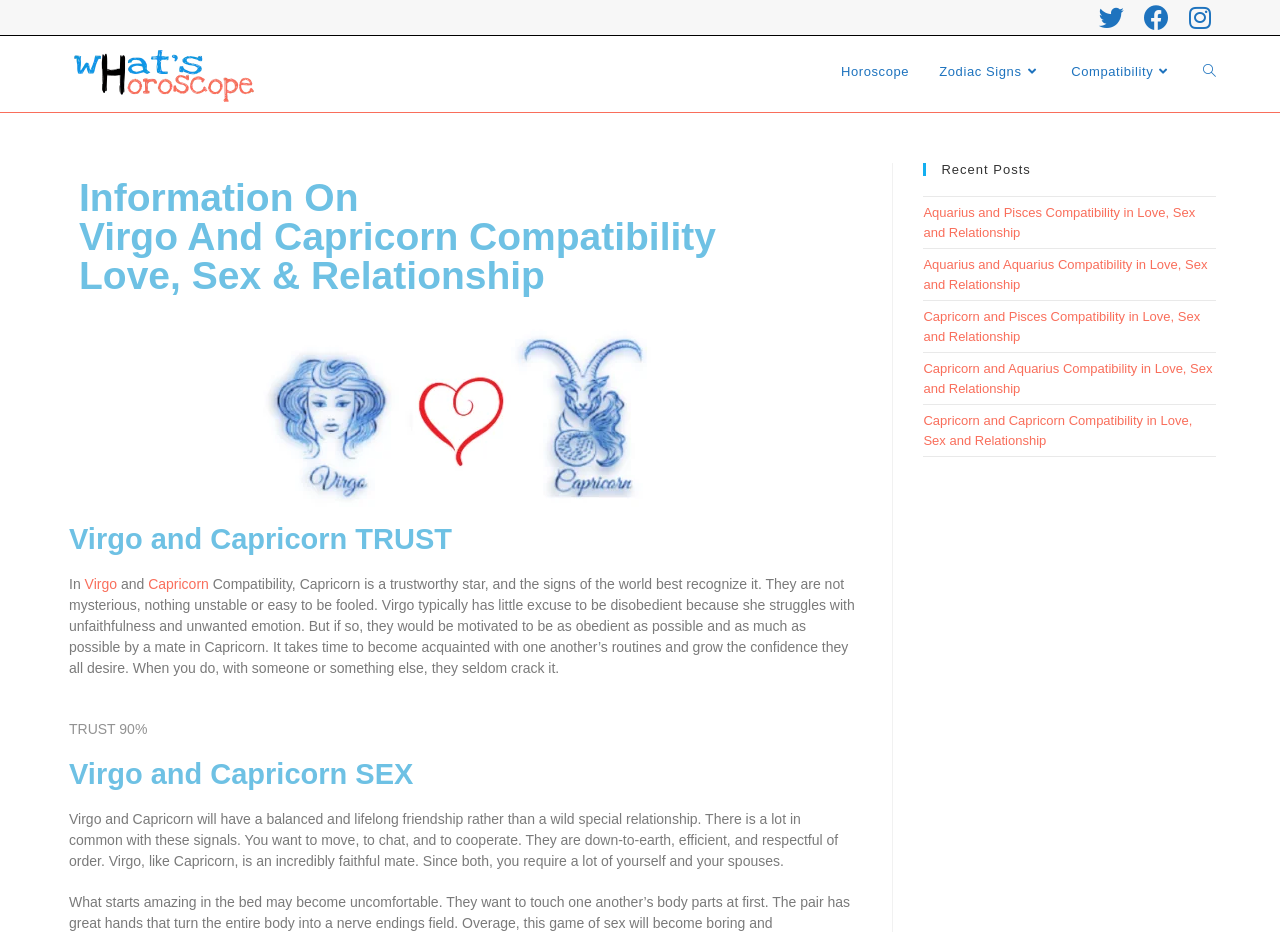Pinpoint the bounding box coordinates for the area that should be clicked to perform the following instruction: "Learn about Virgo and Capricorn SEX".

[0.054, 0.815, 0.67, 0.847]